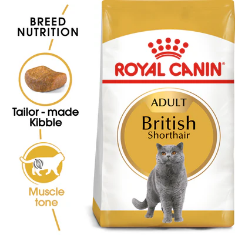Describe all the elements and aspects of the image comprehensively.

The image showcases a package of ROYAL CANIN® British Shorthair Adult Dry Cat Food. The bag prominently features the brand's logo at the top, highlighted by a crown graphic, emphasizing premium nutrition for pets. Below the logo, the package is labeled "ADULT British Shorthair," indicating that this product is specifically formulated for adult British Shorthair cats. 

To the left, there are graphical representations of the product's benefits: a piece of kibble, labeled "Tailor-made Kibble," signifying the specially shaped food designed for the breed; and an icon featuring a cat silhouette, denoted "Muscle tone," which suggests that the kibble supports the cat’s muscle health. The overall design is vibrant and appealing, aimed at cat owners seeking high-quality nutrition tailored for their British Shorthair pets.